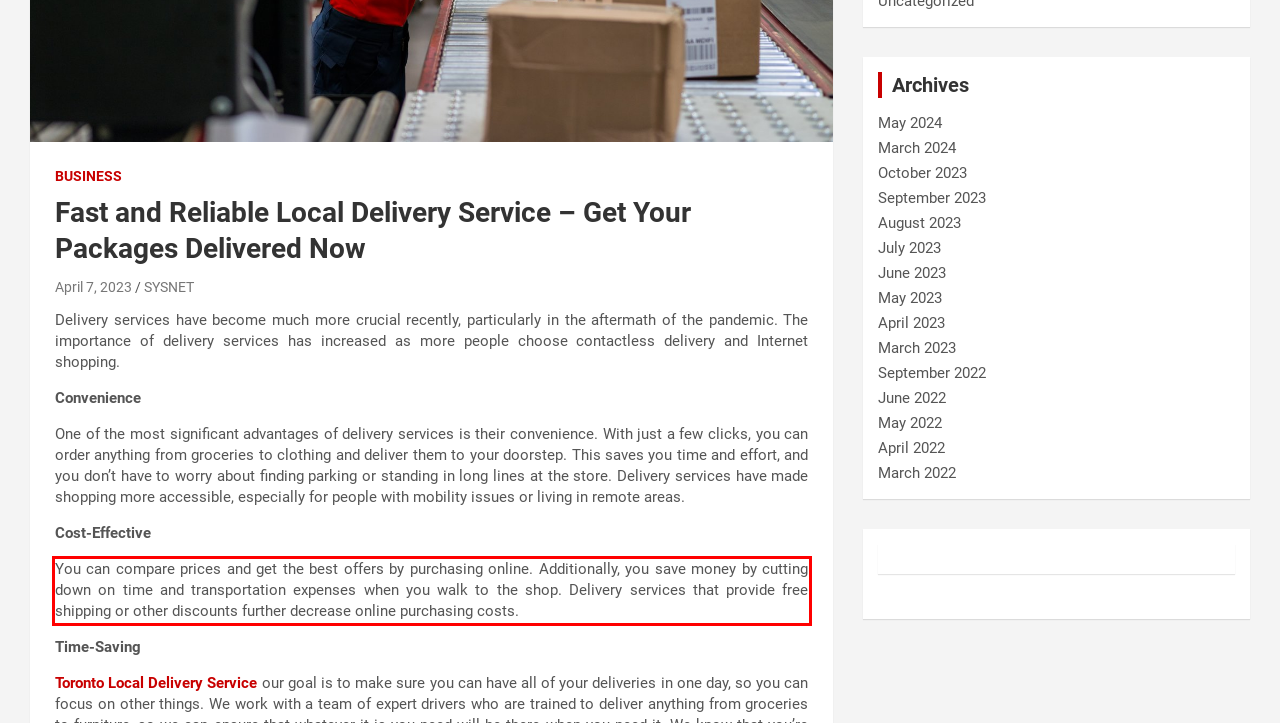Please perform OCR on the text content within the red bounding box that is highlighted in the provided webpage screenshot.

You can compare prices and get the best offers by purchasing online. Additionally, you save money by cutting down on time and transportation expenses when you walk to the shop. Delivery services that provide free shipping or other discounts further decrease online purchasing costs.